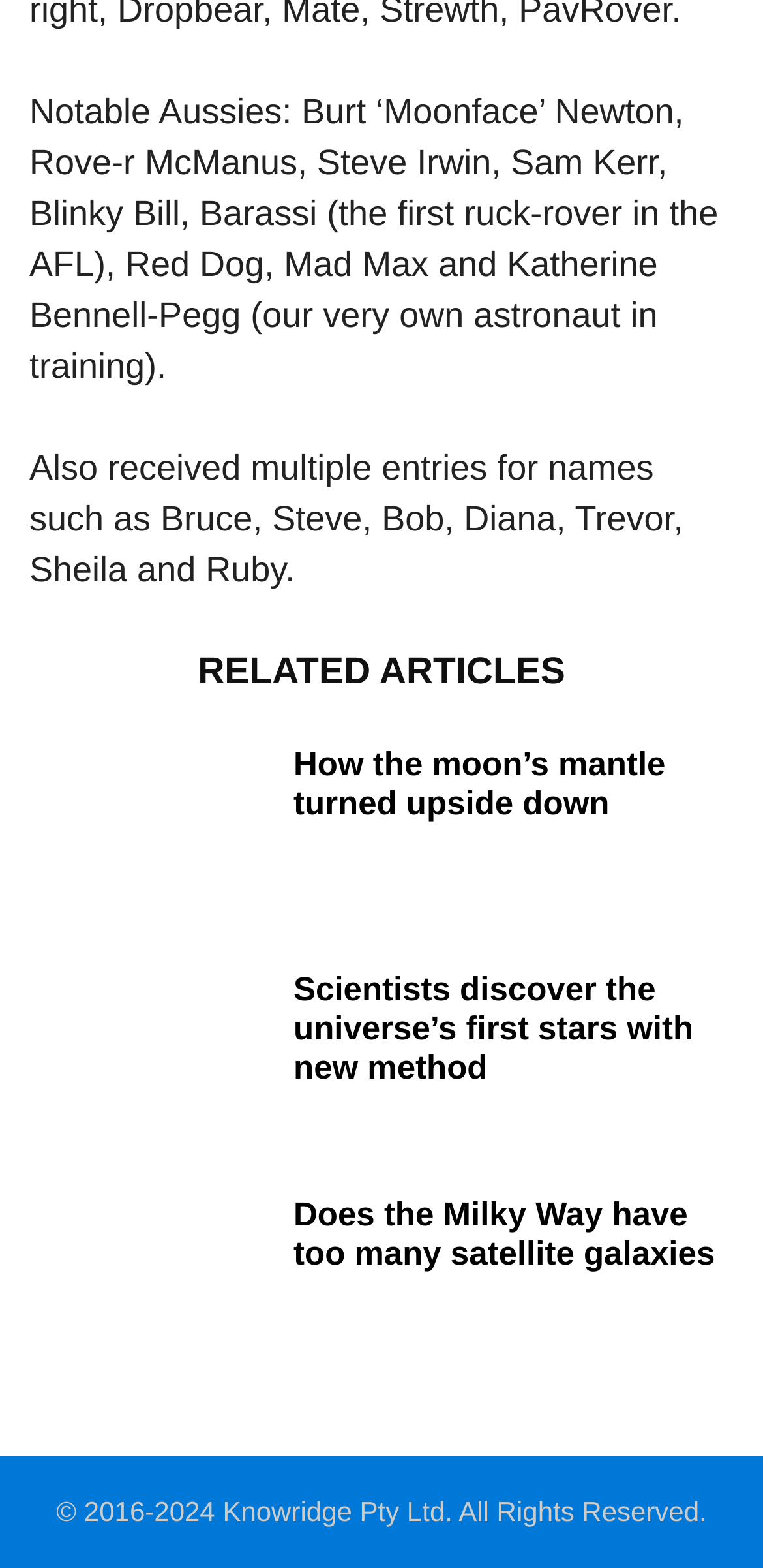Who owns the copyright of the webpage?
Please give a detailed and thorough answer to the question, covering all relevant points.

The copyright information at the bottom of the webpage states '© 2016-2024 Knowridge Pty Ltd. All Rights Reserved', indicating that Knowridge Pty Ltd owns the copyright.